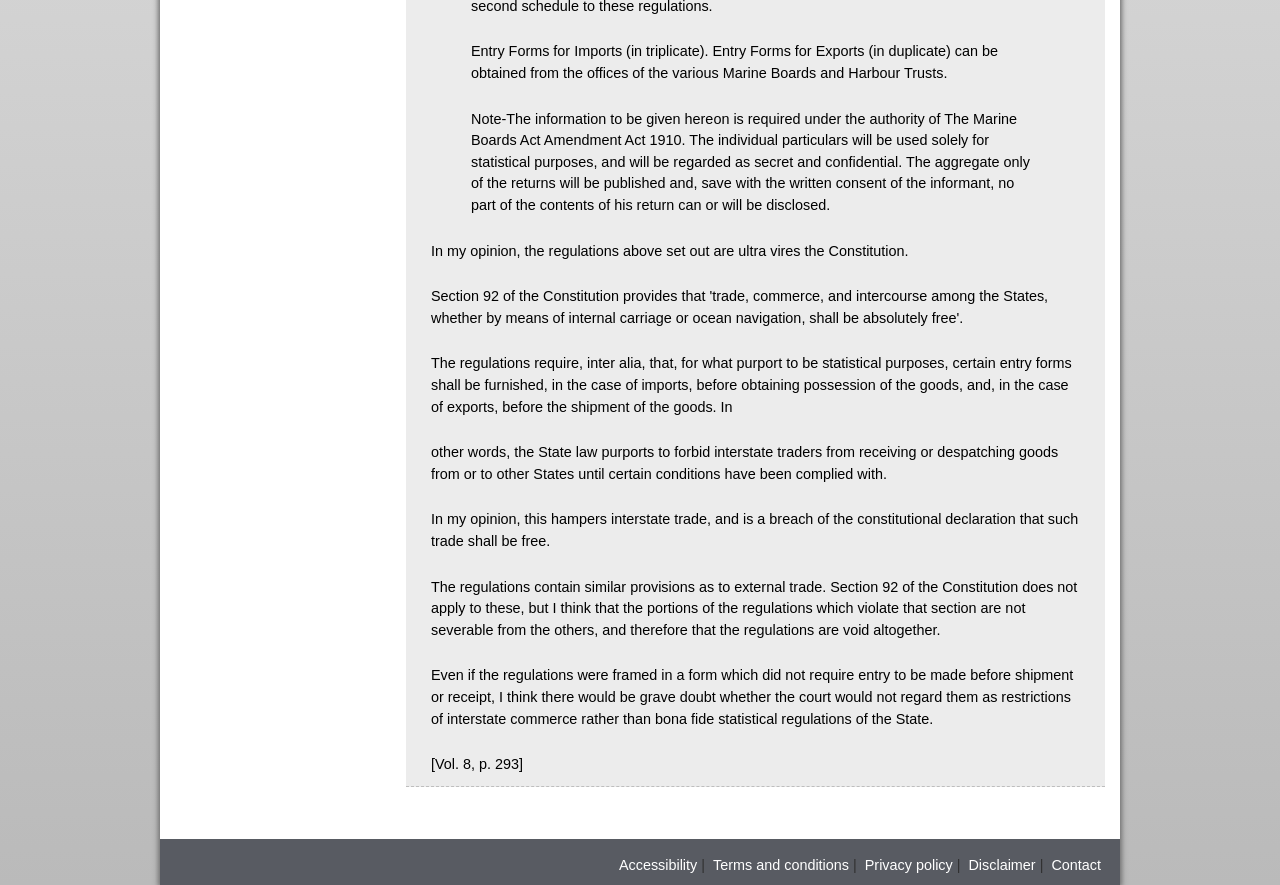Using the information in the image, give a detailed answer to the following question: What is the reference at the end of the text?

The text ends with a reference '[Vol. 8, p. 293]', which appears to be a citation or a reference to a specific volume and page number.